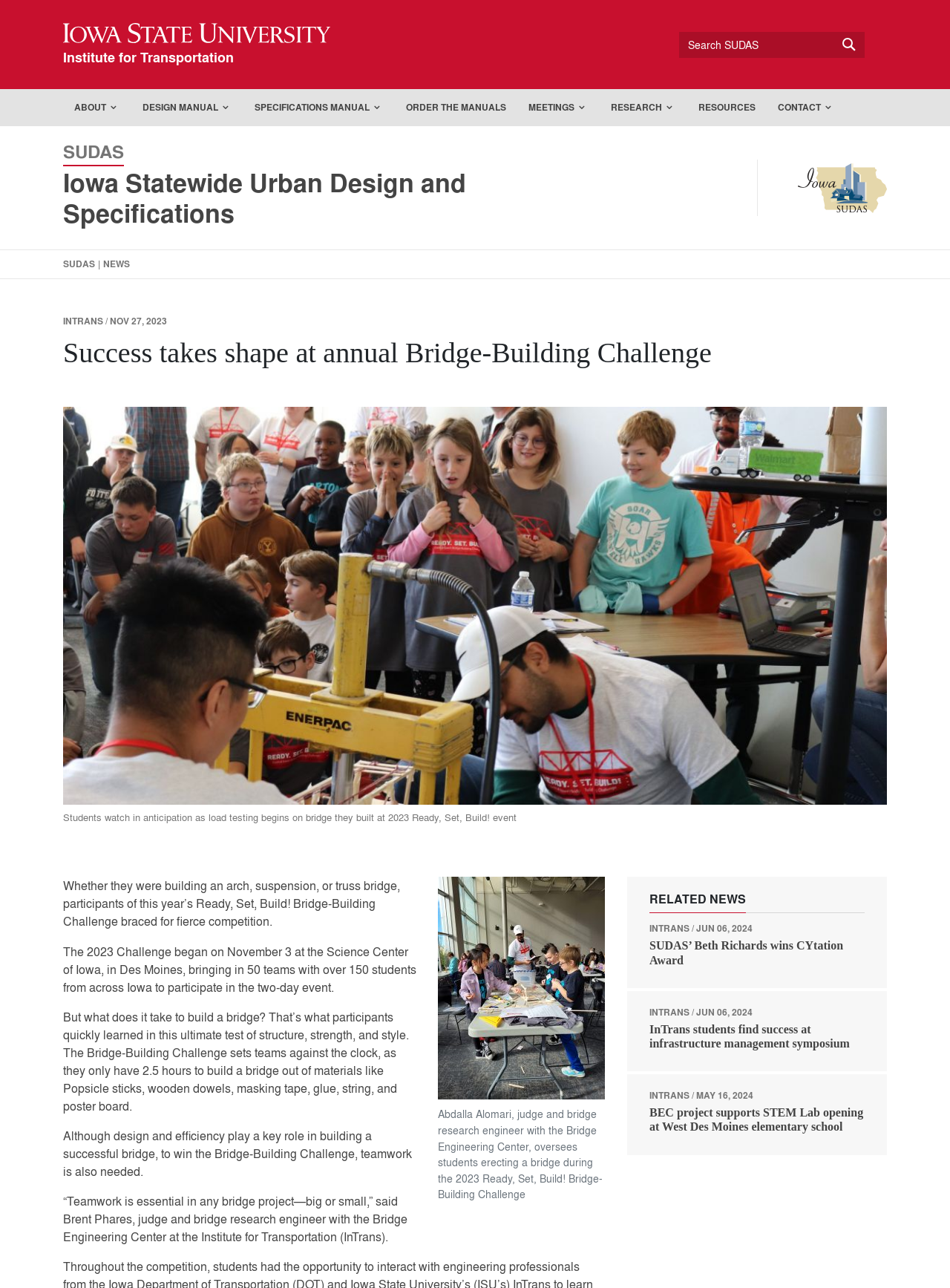Given the element description: "Research", predict the bounding box coordinates of the UI element it refers to, using four float numbers between 0 and 1, i.e., [left, top, right, bottom].

[0.631, 0.069, 0.723, 0.098]